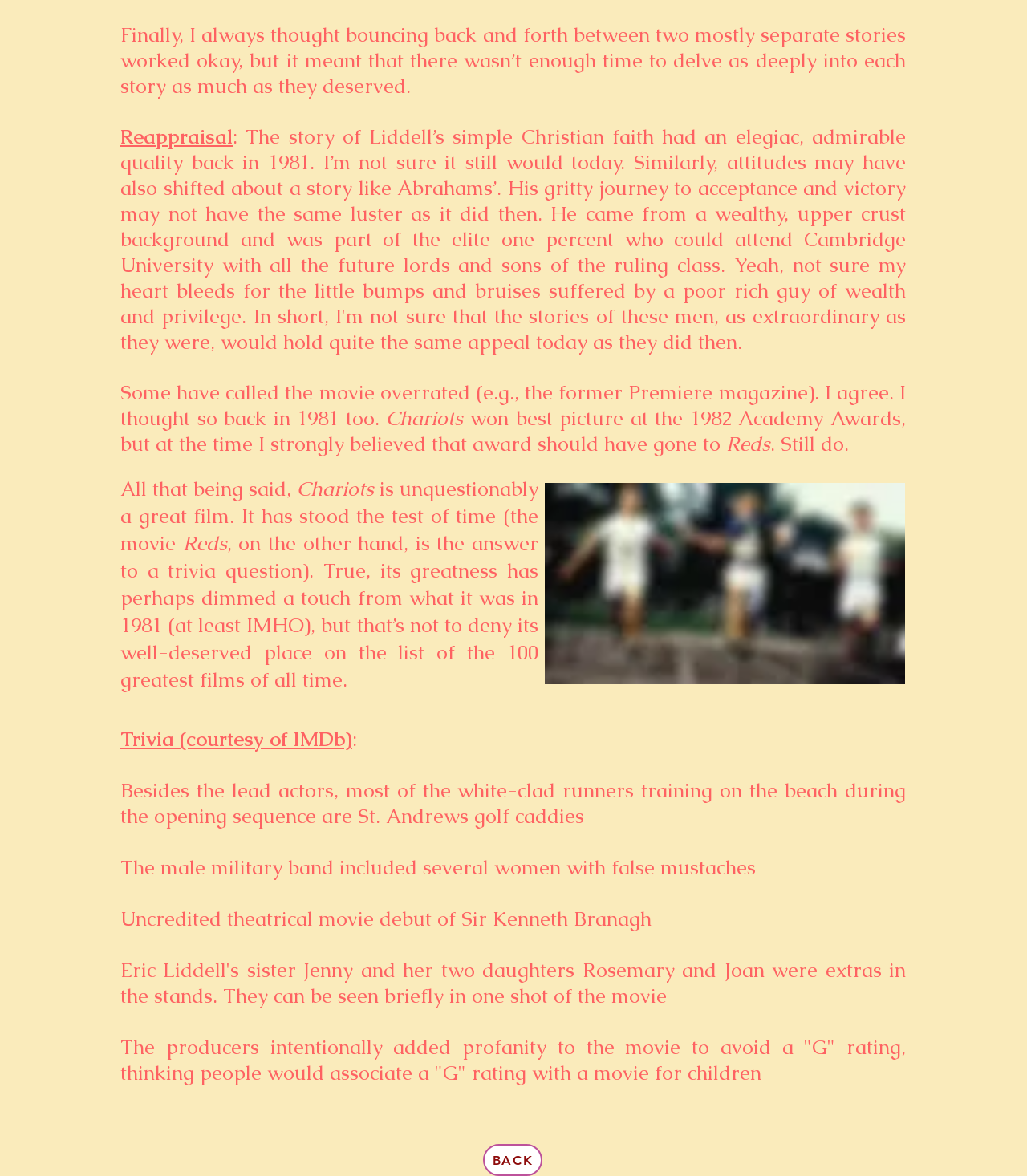What is the movie being discussed?
Based on the content of the image, thoroughly explain and answer the question.

The webpage is discussing the movie 'Chariots' which won the best picture at the 1982 Academy Awards. This is evident from the text 'Chariots won best picture at the 1982 Academy Awards, but at the time I strongly believed that award should have gone to Reds.'